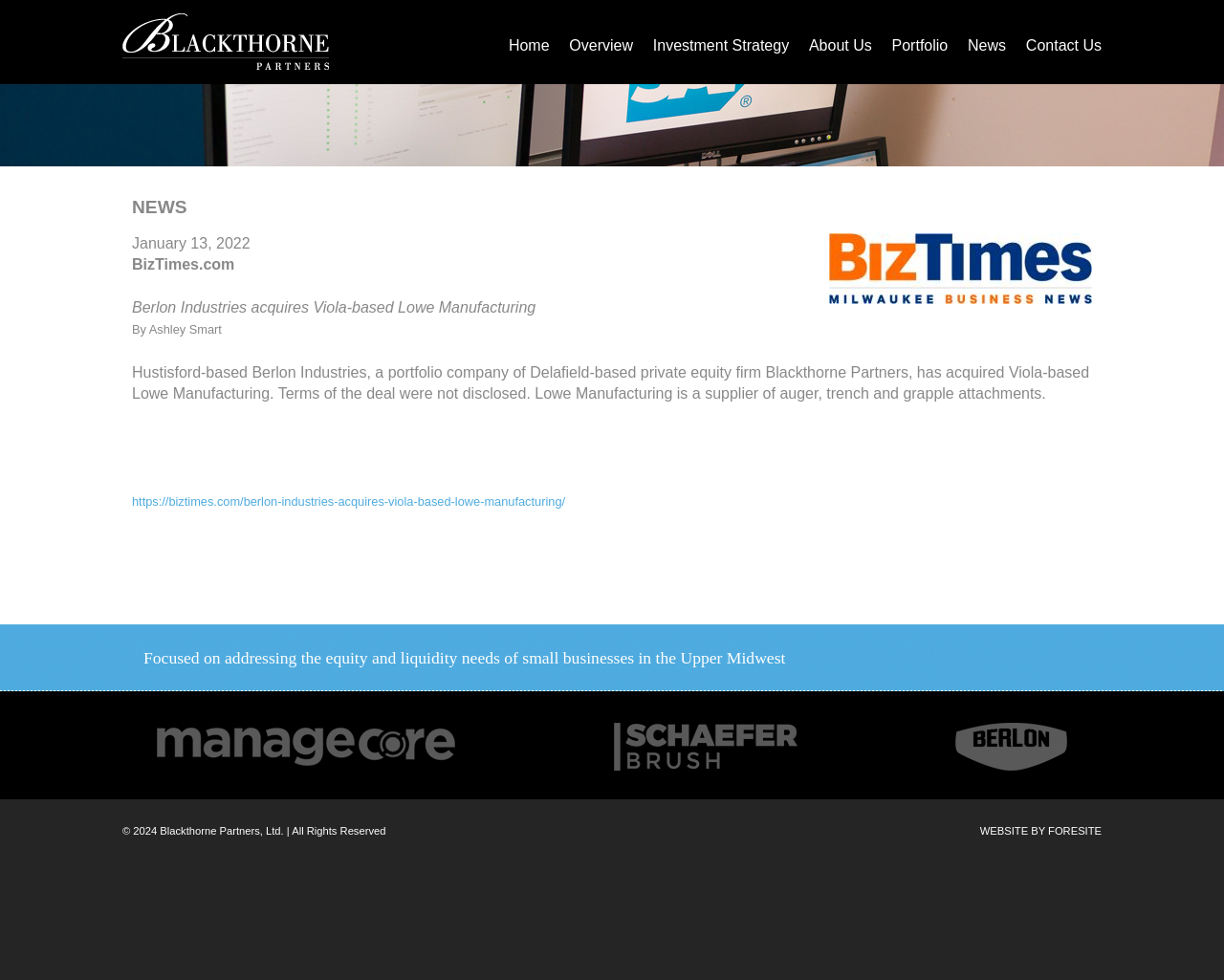Determine the bounding box coordinates of the clickable region to follow the instruction: "visit website creator's website".

[0.801, 0.816, 0.9, 0.881]